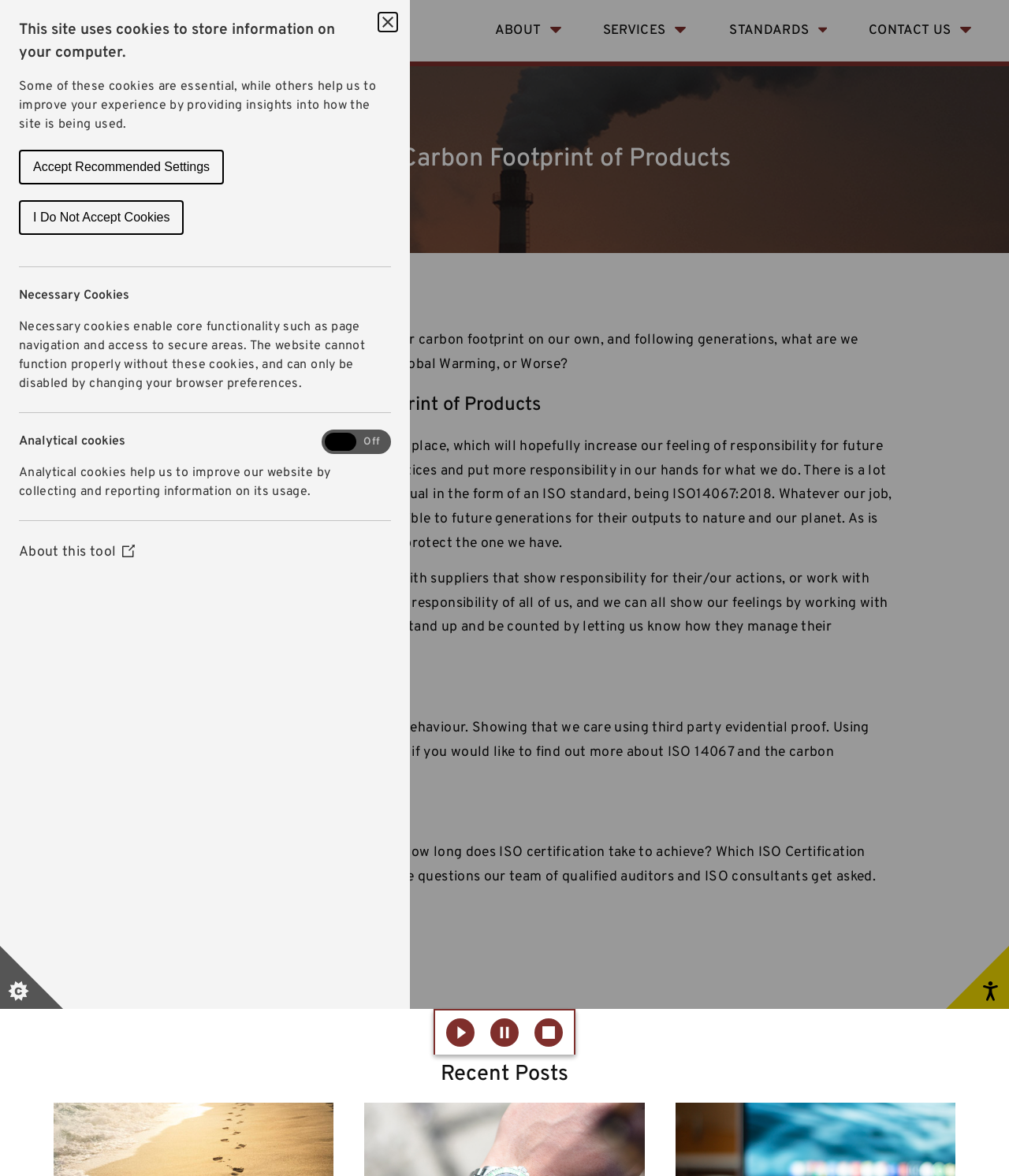Describe the webpage meticulously, covering all significant aspects.

This webpage is about ISO 14067 Carbon Footprint of Products and IS Certification Service. At the top, there is a dialog box informing users that the site uses cookies to store information on their computer, with options to accept recommended settings, decline cookies, or customize cookie preferences. Below this dialog box, there is a button to set cookie preferences.

The main content of the webpage is divided into sections. The first section has a heading "ISO 14067 Carbon Footprint of Products" and a paragraph discussing concerns about carbon footprint and its impact on future generations. 

To the top-right of this section, there are navigation links to "ABOUT", "SERVICES", "STANDARDS", and "CONTACT US". 

The next section has a heading "Greenhouse Gases – Carbon Footprint of Products" and a paragraph explaining the importance of taking responsibility for our actions and their impact on the environment. 

Following this, there are three sections with headings "How We Go About It", "ISO Certification FAQs", and "Recent Posts". The "How We Go About It" section discusses building awareness of the consequences of our behavior and using responsible supply chains. The "ISO Certification FAQs" section provides answers to frequently asked questions about ISO certification. The "Recent Posts" section appears to be a list of recent articles or blog posts, but the content is not specified.

Throughout the webpage, there are several images, but their content is not described. There are also links to "Contact us" and "FAQs page" for users to find out more information. At the bottom of the webpage, there are three social media links and a text-to-speech control panel with options to play, pause, or stop text-to-speech functionality.